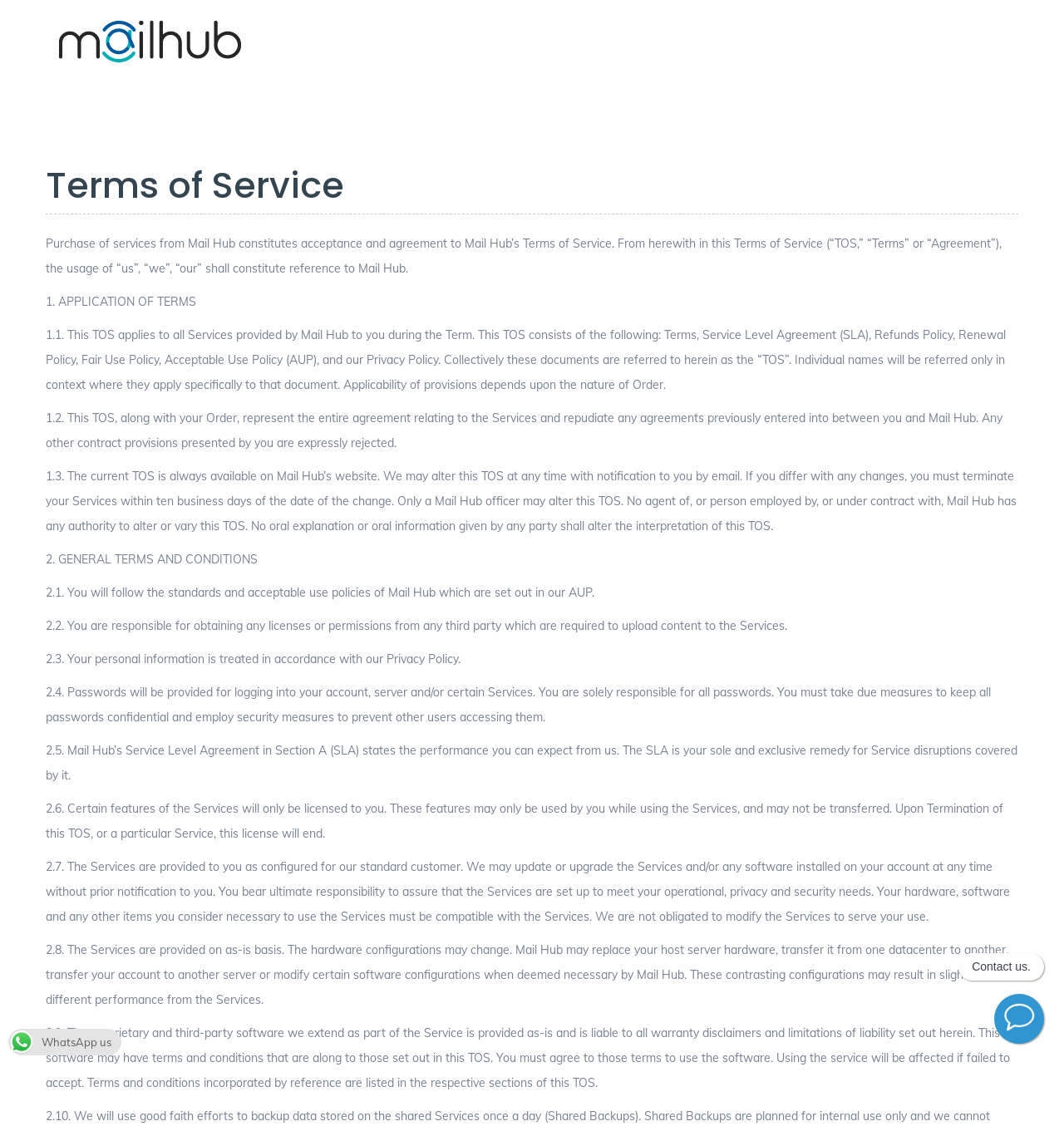Reply to the question with a single word or phrase:
What is the first term of service mentioned in the webpage?

APPLICATION OF TERMS